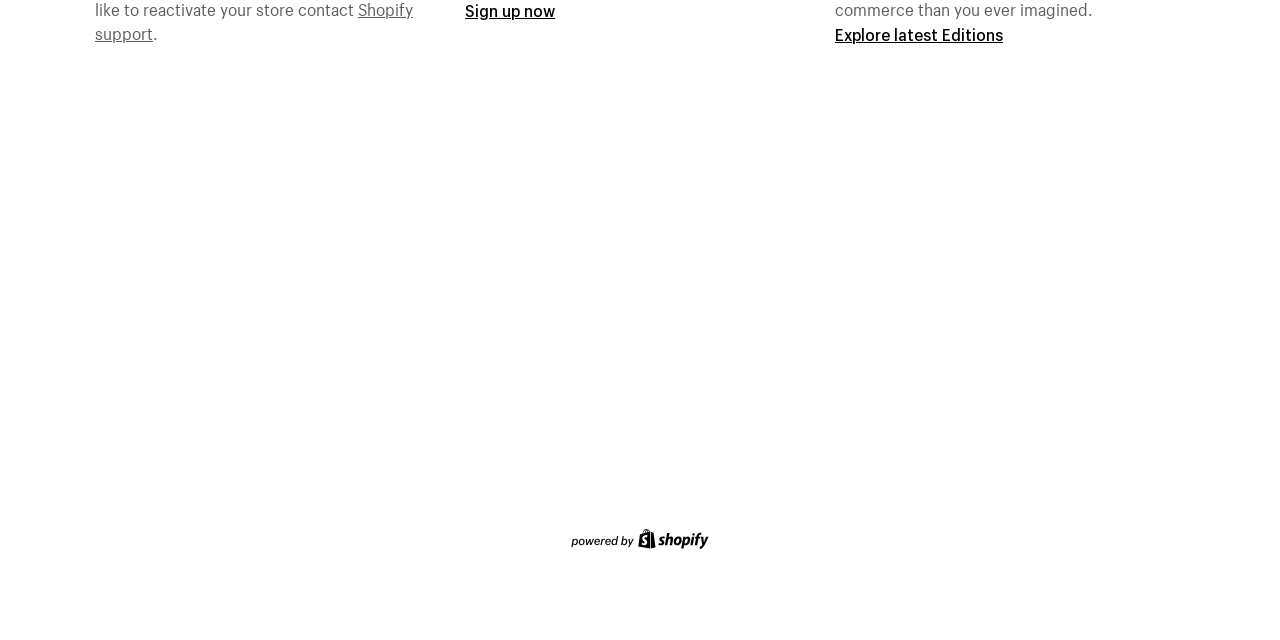Locate the UI element described as follows: "Explore latest Editions". Return the bounding box coordinates as four float numbers between 0 and 1 in the order [left, top, right, bottom].

[0.652, 0.037, 0.784, 0.07]